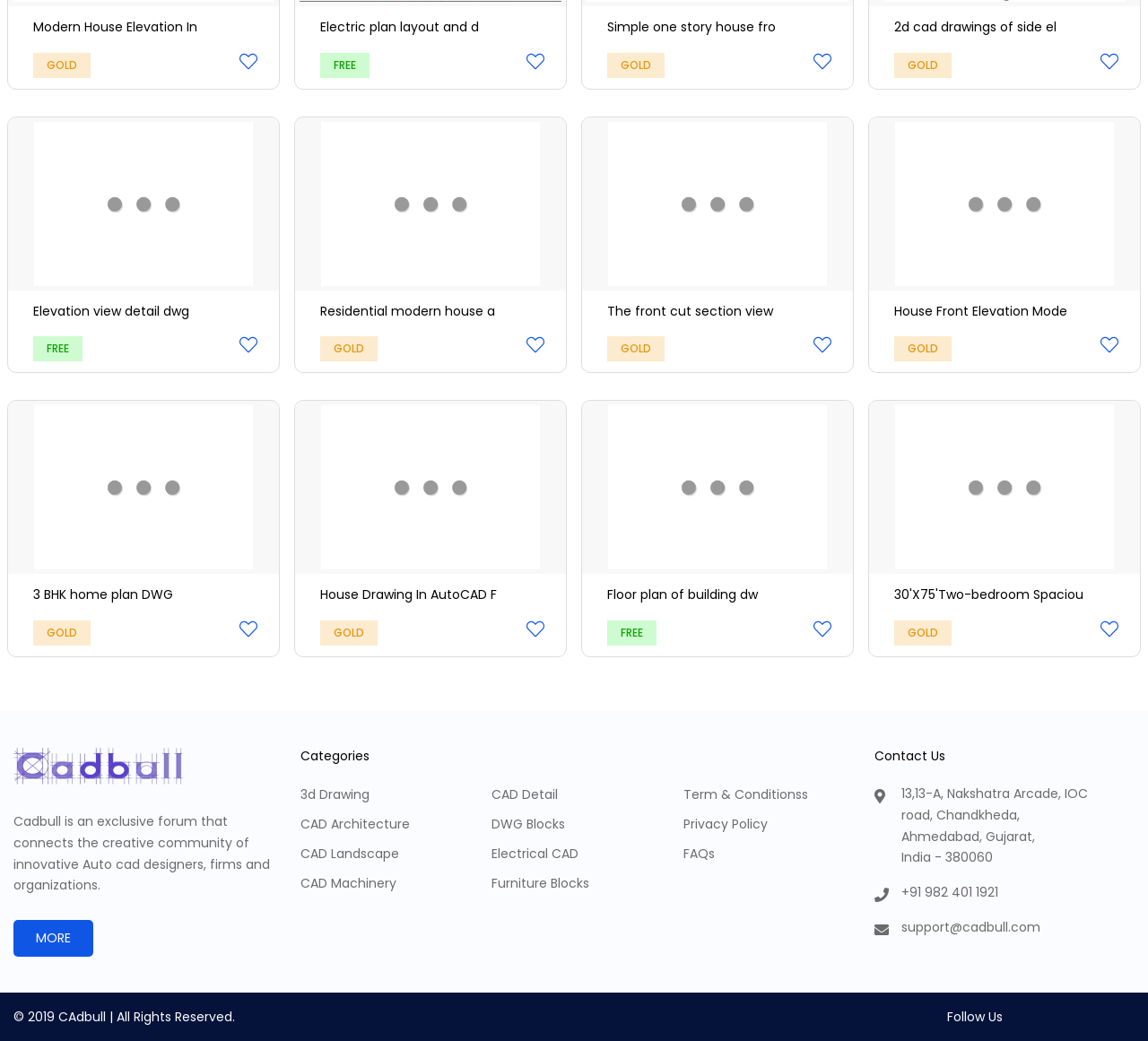Could you determine the bounding box coordinates of the clickable element to complete the instruction: "Follow Us on social media"? Provide the coordinates as four float numbers between 0 and 1, i.e., [left, top, right, bottom].

[0.825, 0.968, 0.873, 0.985]